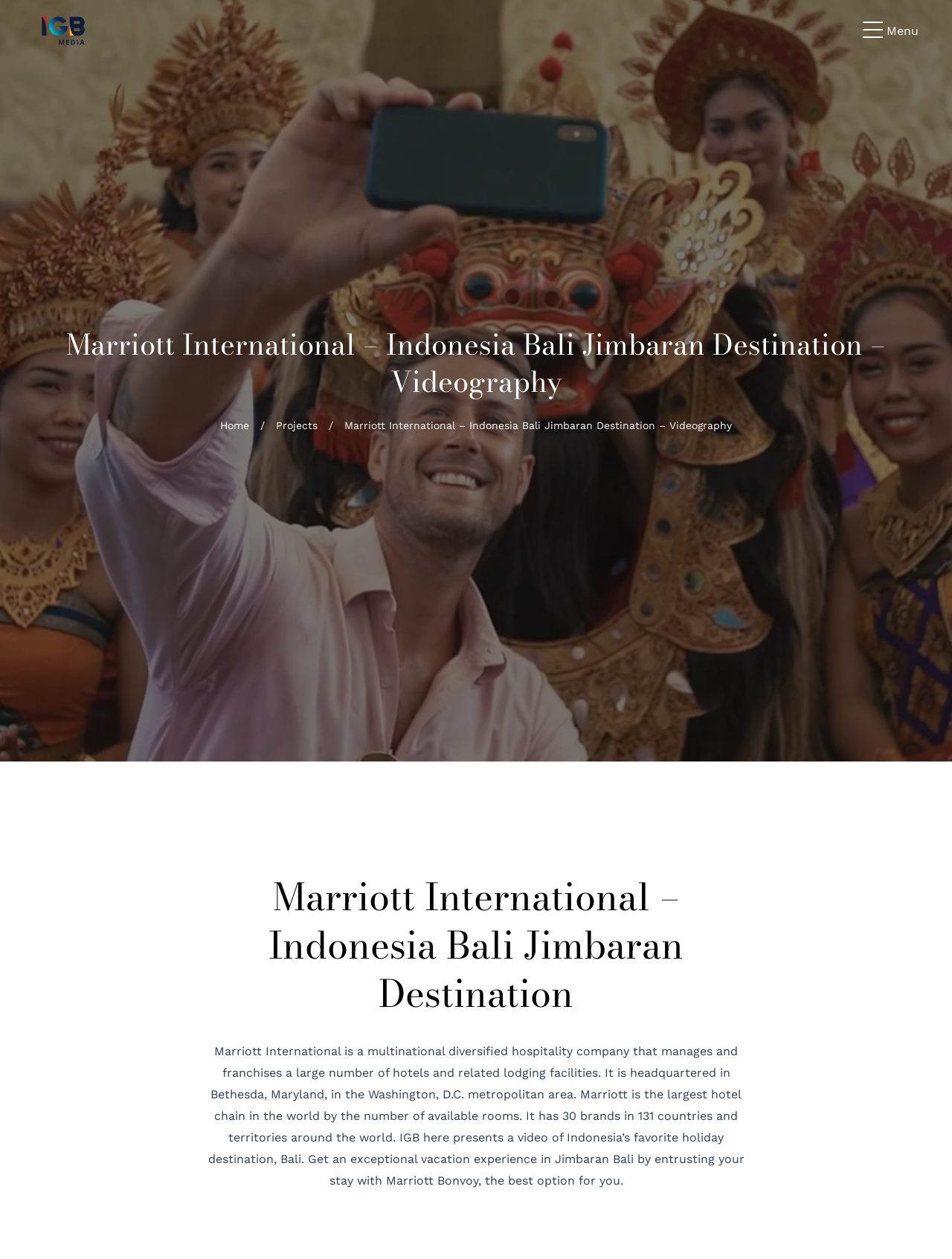What is the location featured in the video presented by IGB?
Please respond to the question with as much detail as possible.

The webpage mentions that IGB presents a video of Indonesia’s favorite holiday destination, Bali, and specifically highlights Jimbaran Bali as a vacation experience option.